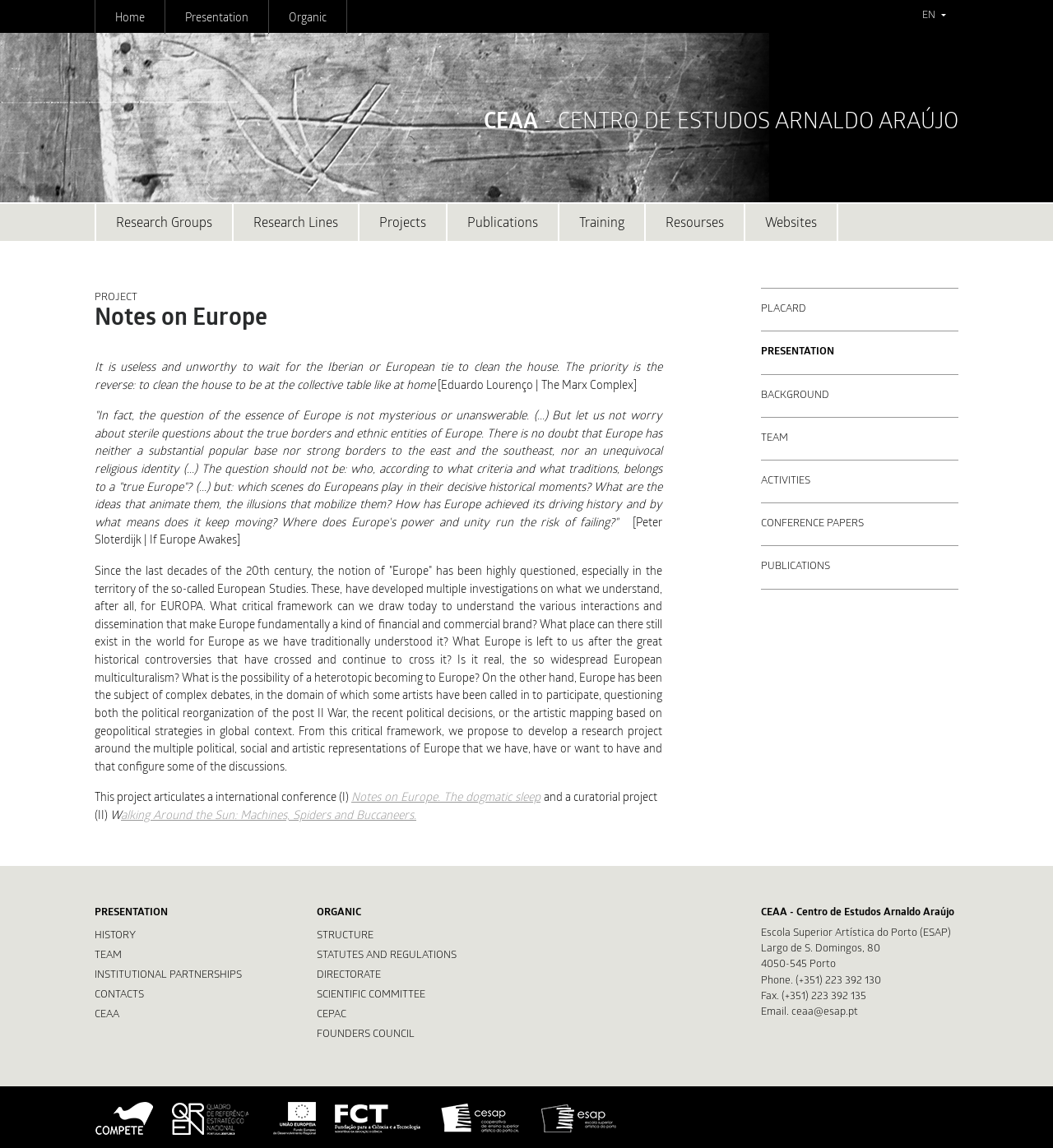What is the name of the research center?
Kindly answer the question with as much detail as you can.

The name of the research center can be found in the heading 'CEAA - Centro de Estudos Arnaldo Araújo' which is located at the top of the webpage.